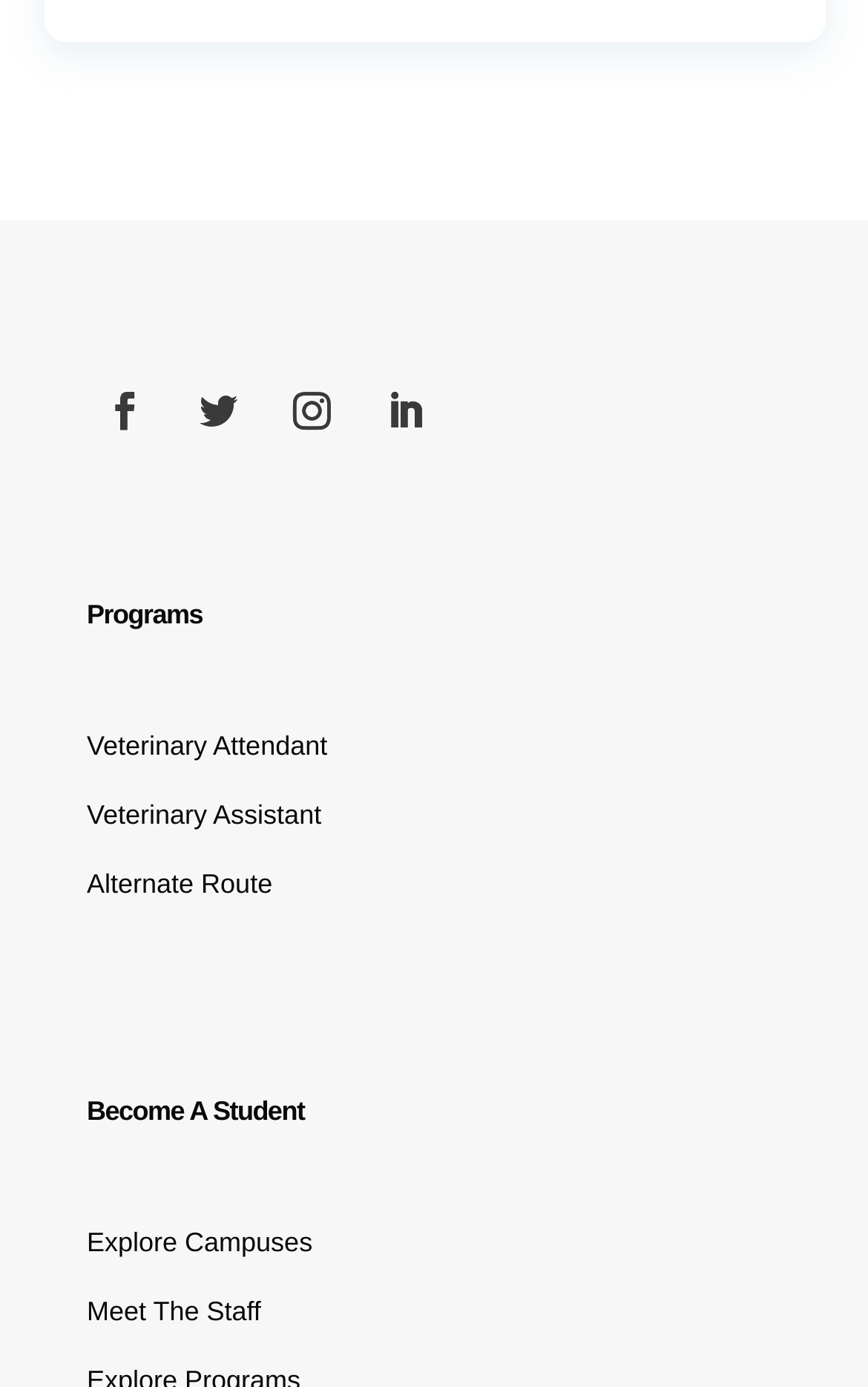Refer to the image and provide an in-depth answer to the question: 
How many headings are on the webpage?

I counted the number of headings on the webpage, which are 'Programs' and 'Become A Student', located at coordinates [0.1, 0.434, 0.9, 0.469] and [0.1, 0.791, 0.9, 0.827] respectively.